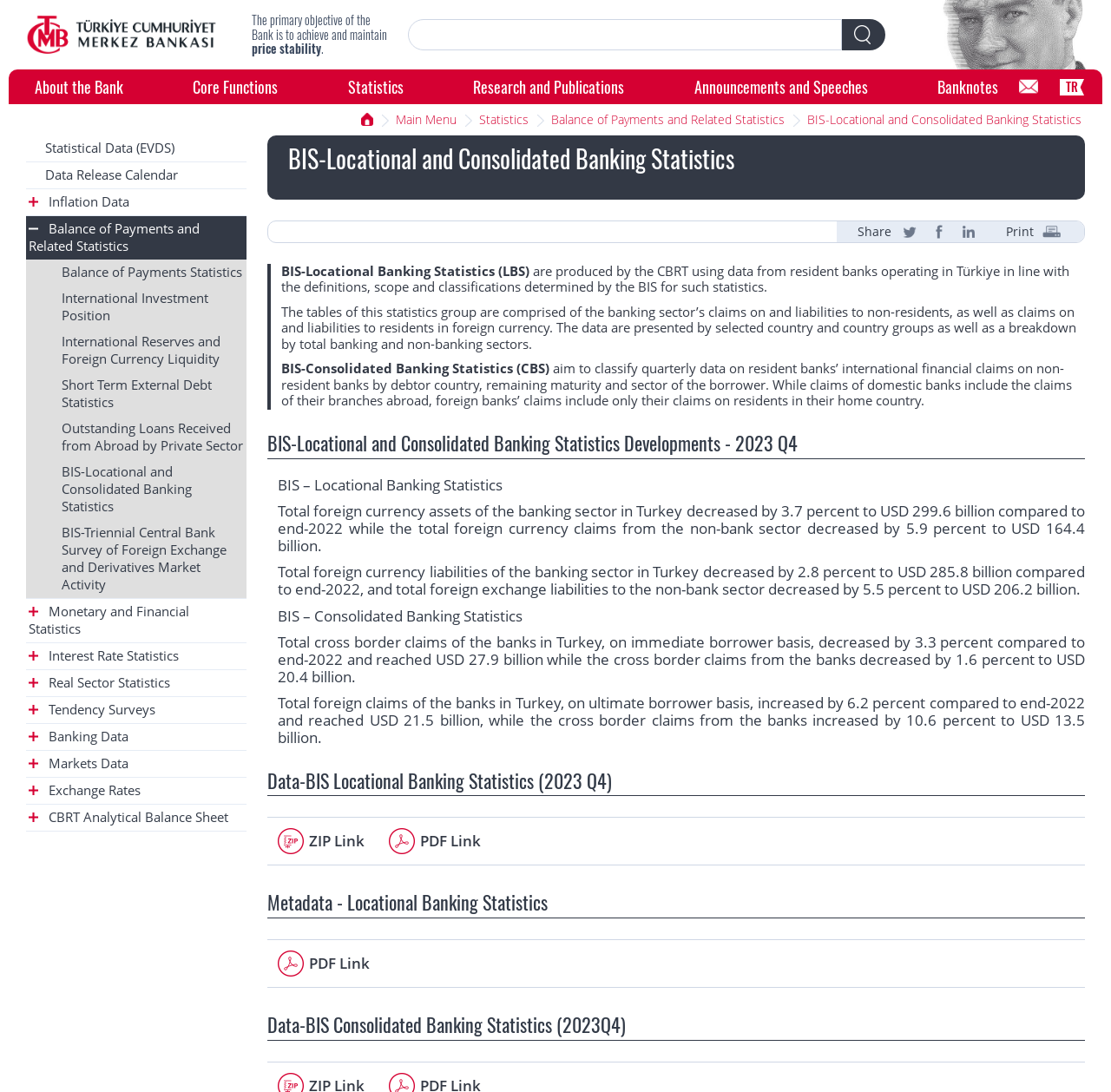Given the element description, predict the bounding box coordinates in the format (top-left x, top-left y, bottom-right x, bottom-right y). Make sure all values are between 0 and 1. Here is the element description: BIS-Locational and Consolidated Banking Statistics

[0.714, 0.1, 0.981, 0.12]